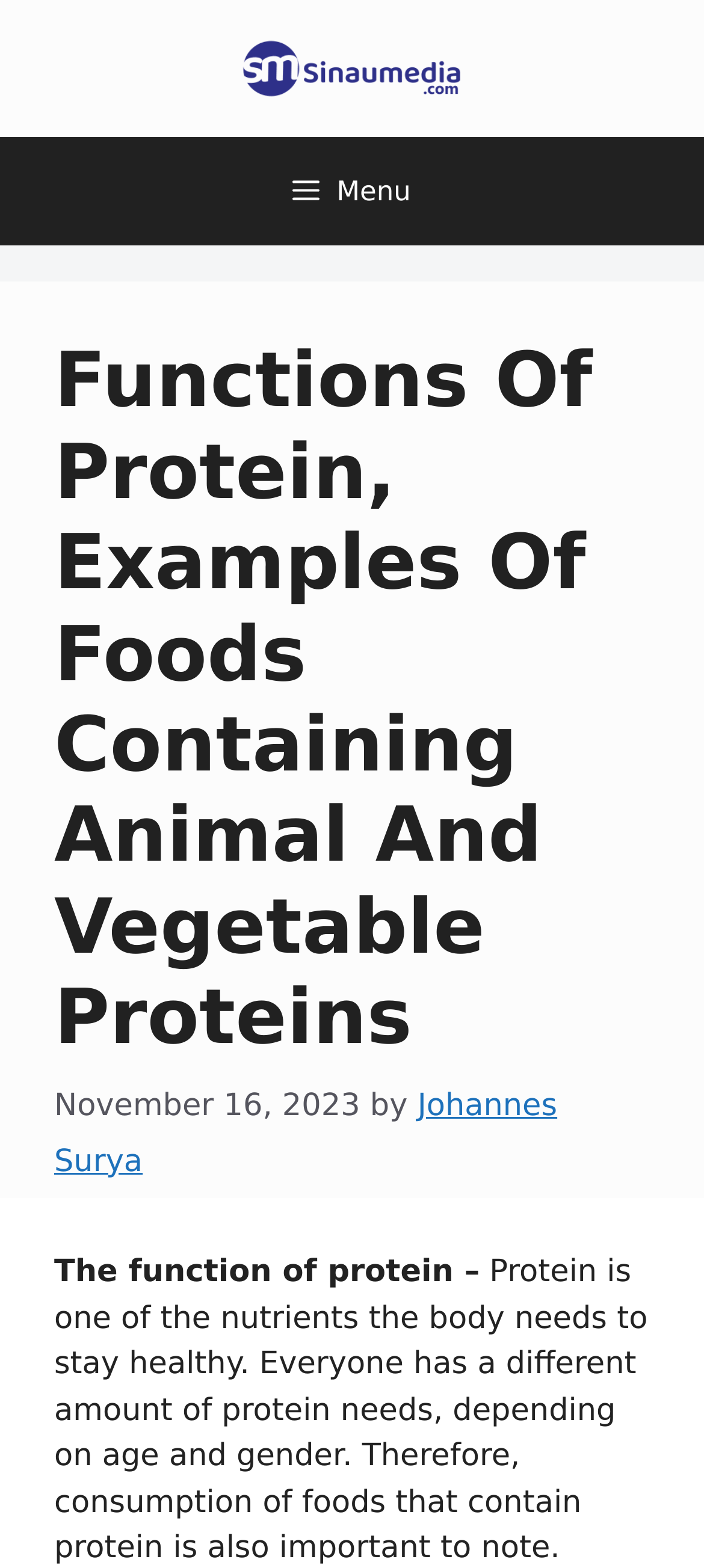Given the description of a UI element: "alt="Sinaumedia"", identify the bounding box coordinates of the matching element in the webpage screenshot.

[0.321, 0.032, 0.679, 0.055]